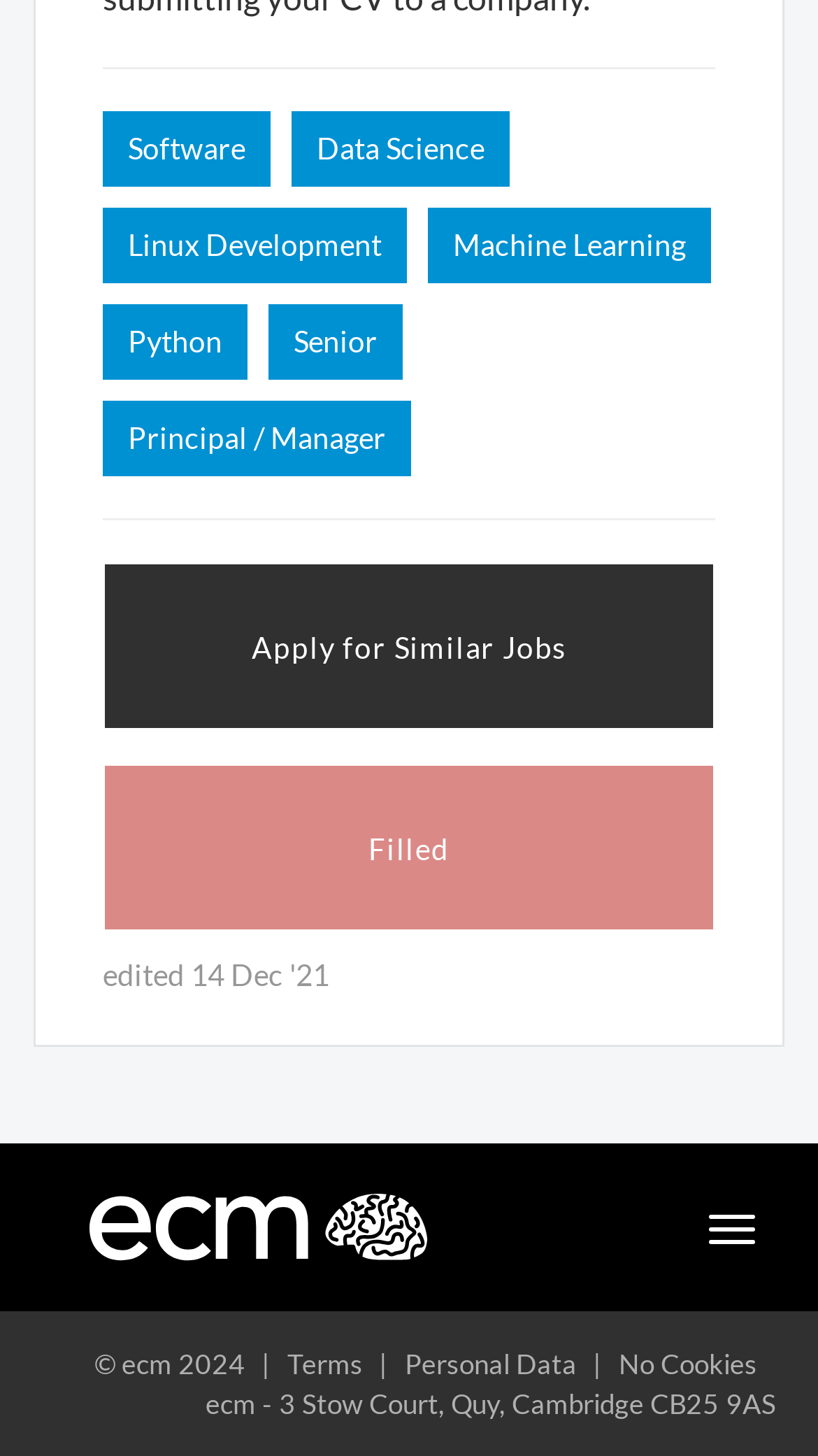Find the bounding box of the element with the following description: "parent_node: Toggle navigation". The coordinates must be four float numbers between 0 and 1, formatted as [left, top, right, bottom].

[0.0, 0.785, 0.077, 0.857]